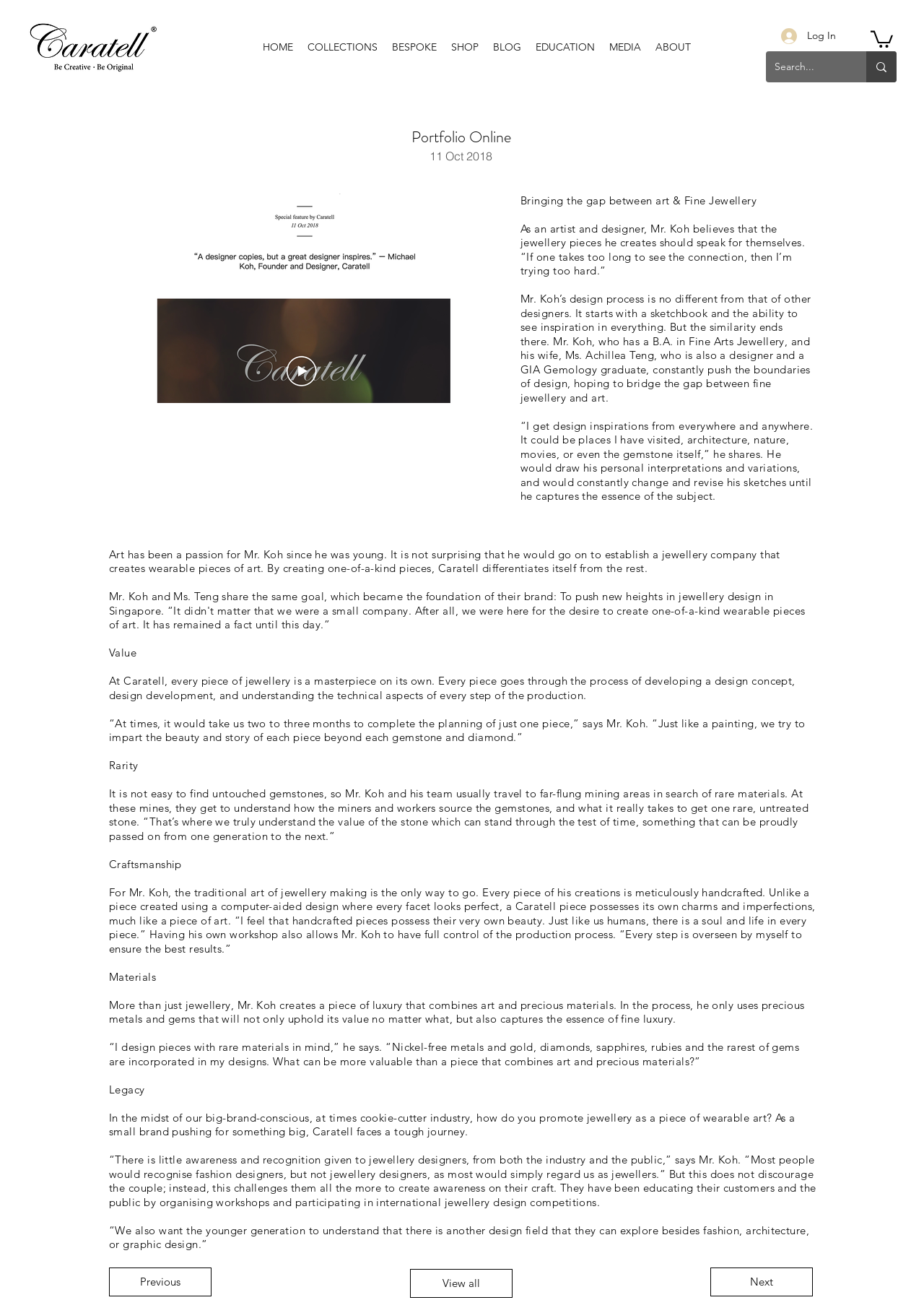Please identify the bounding box coordinates for the region that you need to click to follow this instruction: "Click on the Previous button".

[0.118, 0.975, 0.229, 0.997]